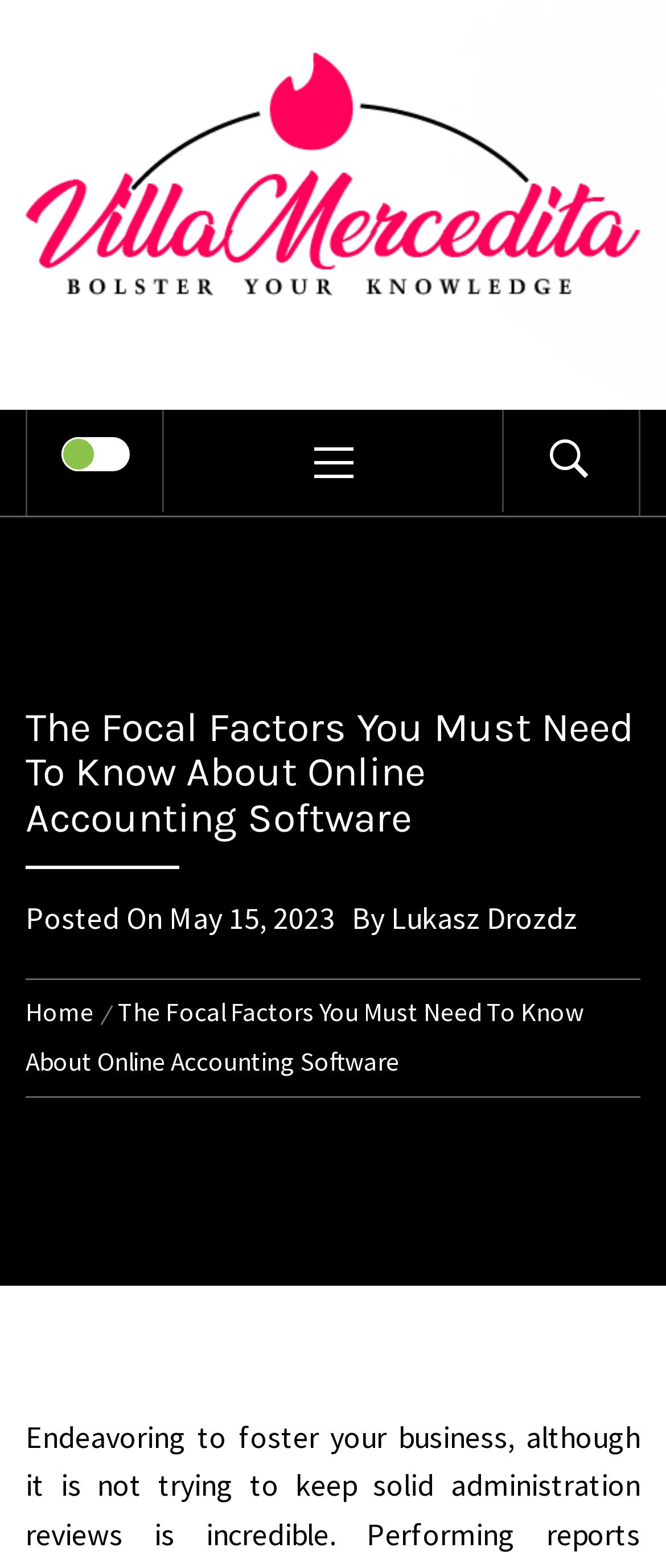What is the first item in the breadcrumbs navigation?
Please give a detailed and elaborate answer to the question.

I found the first item in the breadcrumbs navigation by looking at the navigation element with the label 'Breadcrumbs' and finding the first link with the text 'Home'.